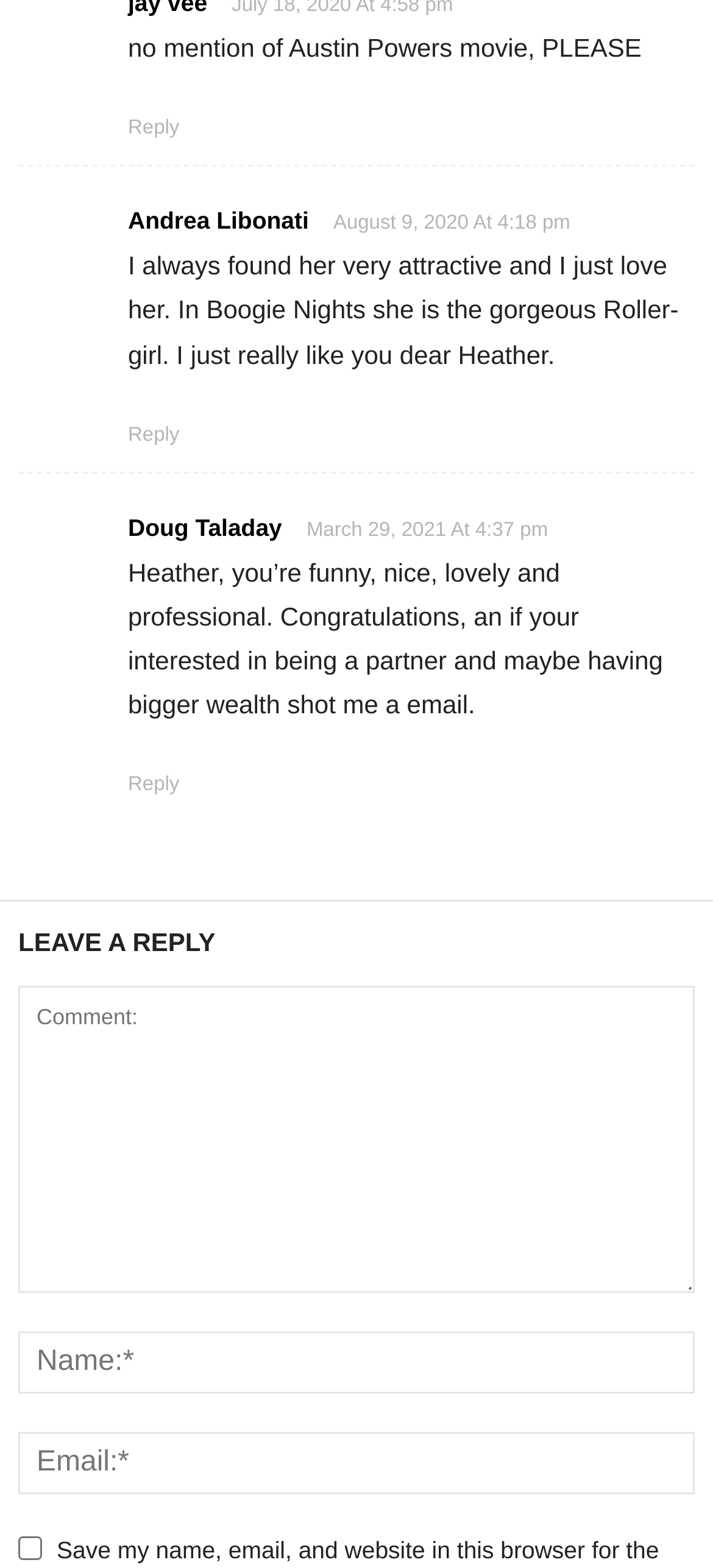What is the name of the first commenter?
Carefully analyze the image and provide a detailed answer to the question.

I looked for the first StaticText element with a name-like format, which is 'Andrea Libonati'. This is likely the name of the first commenter.